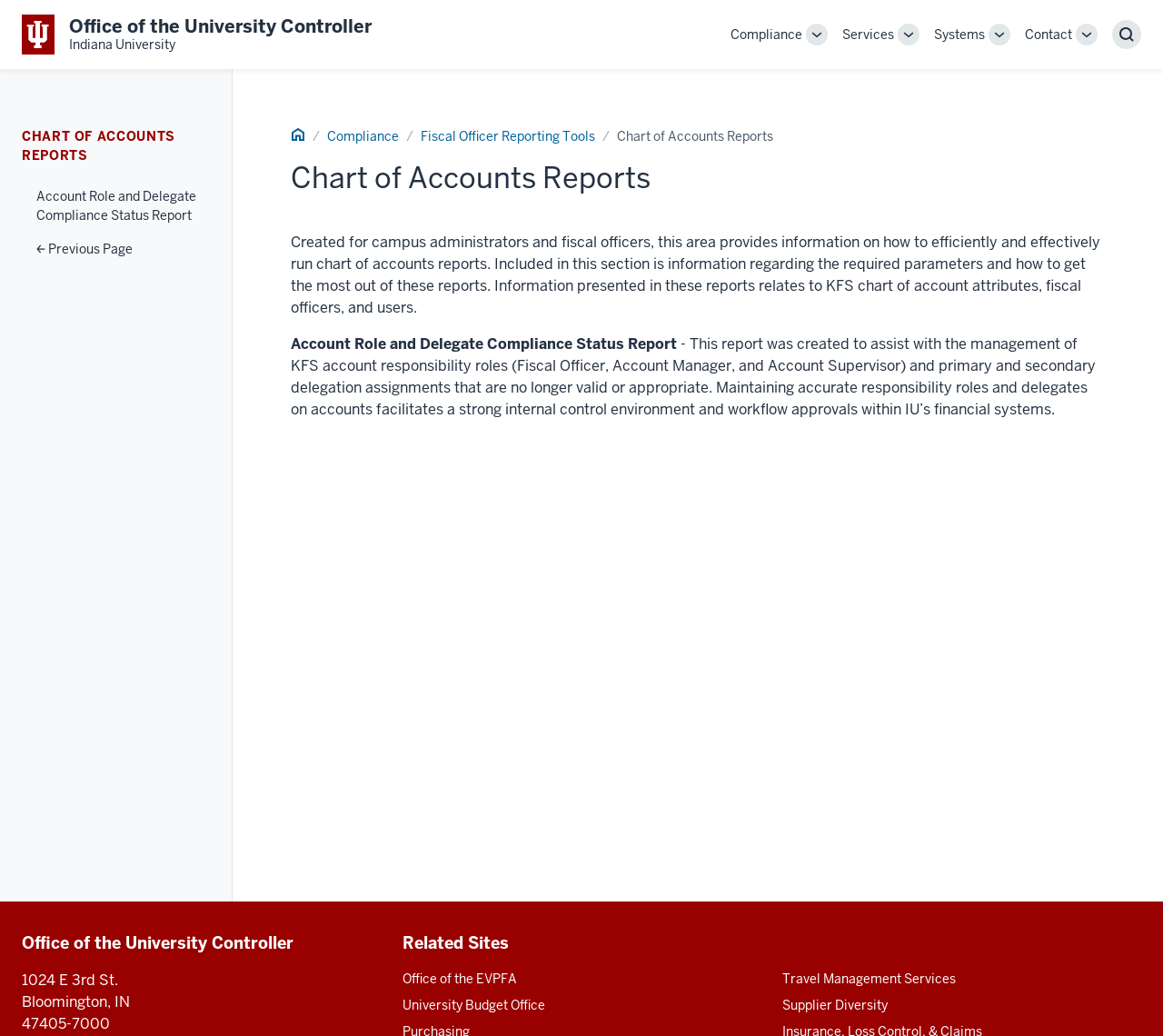Determine the bounding box for the described UI element: "Services".

[0.724, 0.024, 0.769, 0.043]